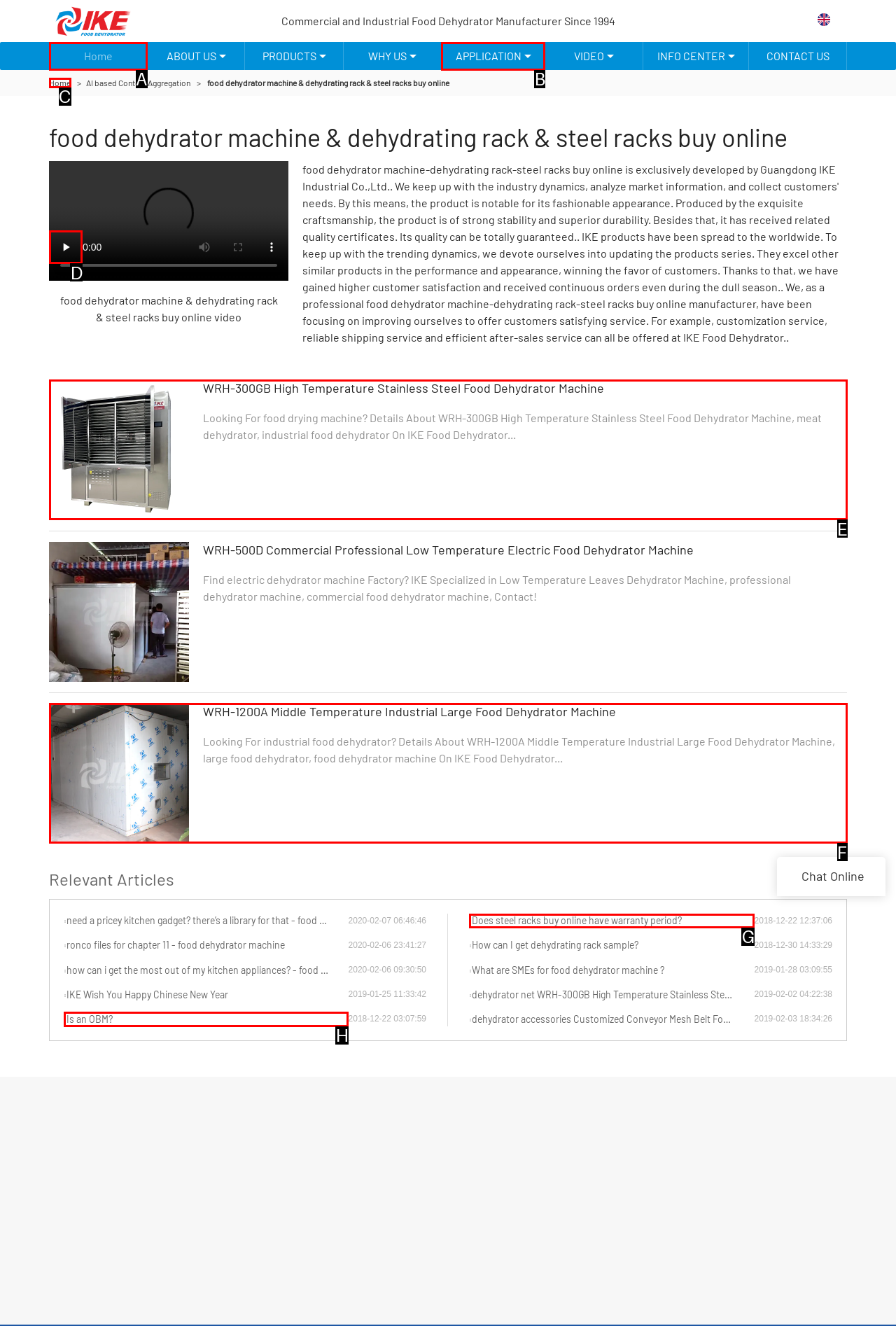Determine the letter of the UI element that you need to click to perform the task: Play the video.
Provide your answer with the appropriate option's letter.

D